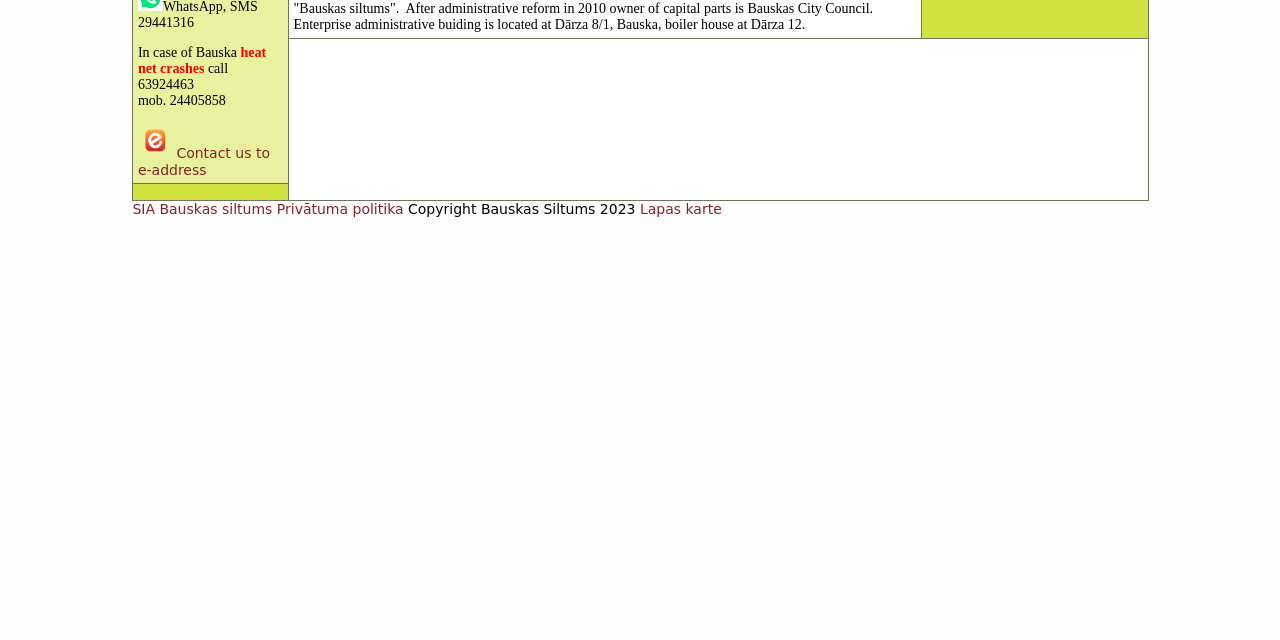Locate the bounding box of the UI element defined by this description: "Contact us to e-address". The coordinates should be given as four float numbers between 0 and 1, formatted as [left, top, right, bottom].

[0.108, 0.227, 0.211, 0.278]